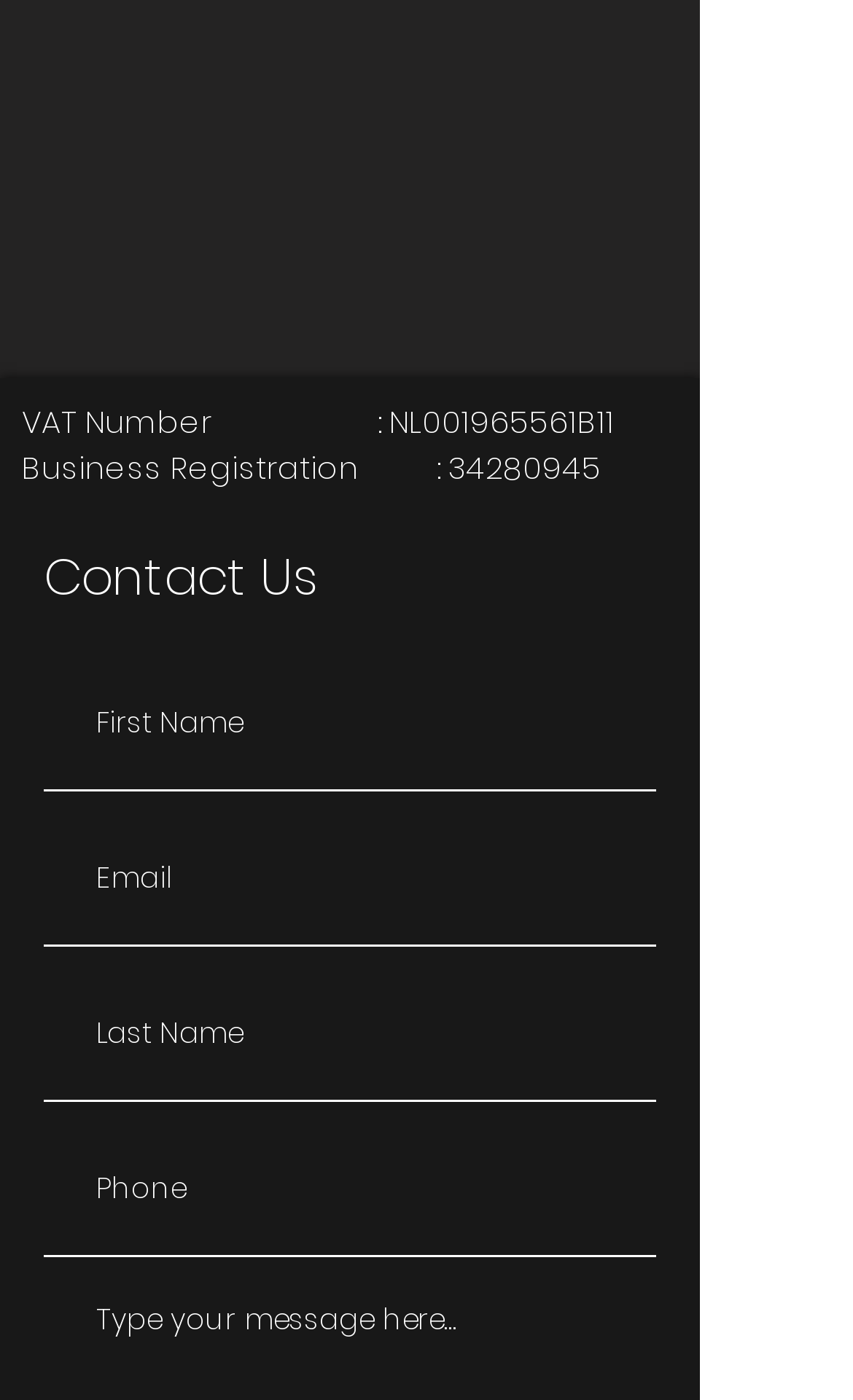What is the business registration number?
Give a thorough and detailed response to the question.

The business registration number can be found in the top section of the webpage, where it is labeled as 'Business Registration'. The number is 34280945 and it is a clickable link.